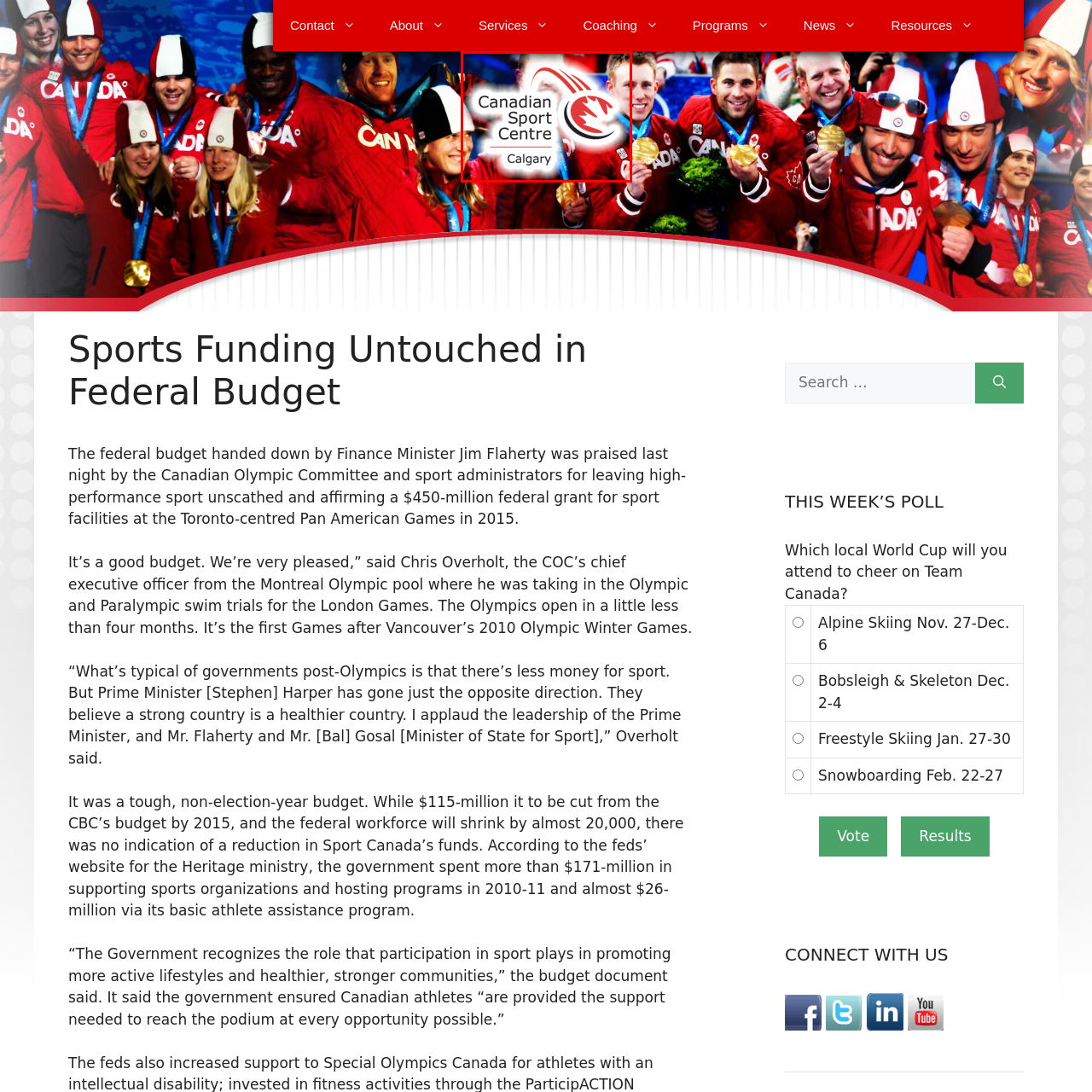What do the blurred images surrounding the logo depict?
Look at the image inside the red bounding box and craft a detailed answer using the visual details you can see.

The blurred images surrounding the logo are likely showcasing athletes' training or competition moments, which emphasizes the Centre's commitment to supporting high-performance sports.